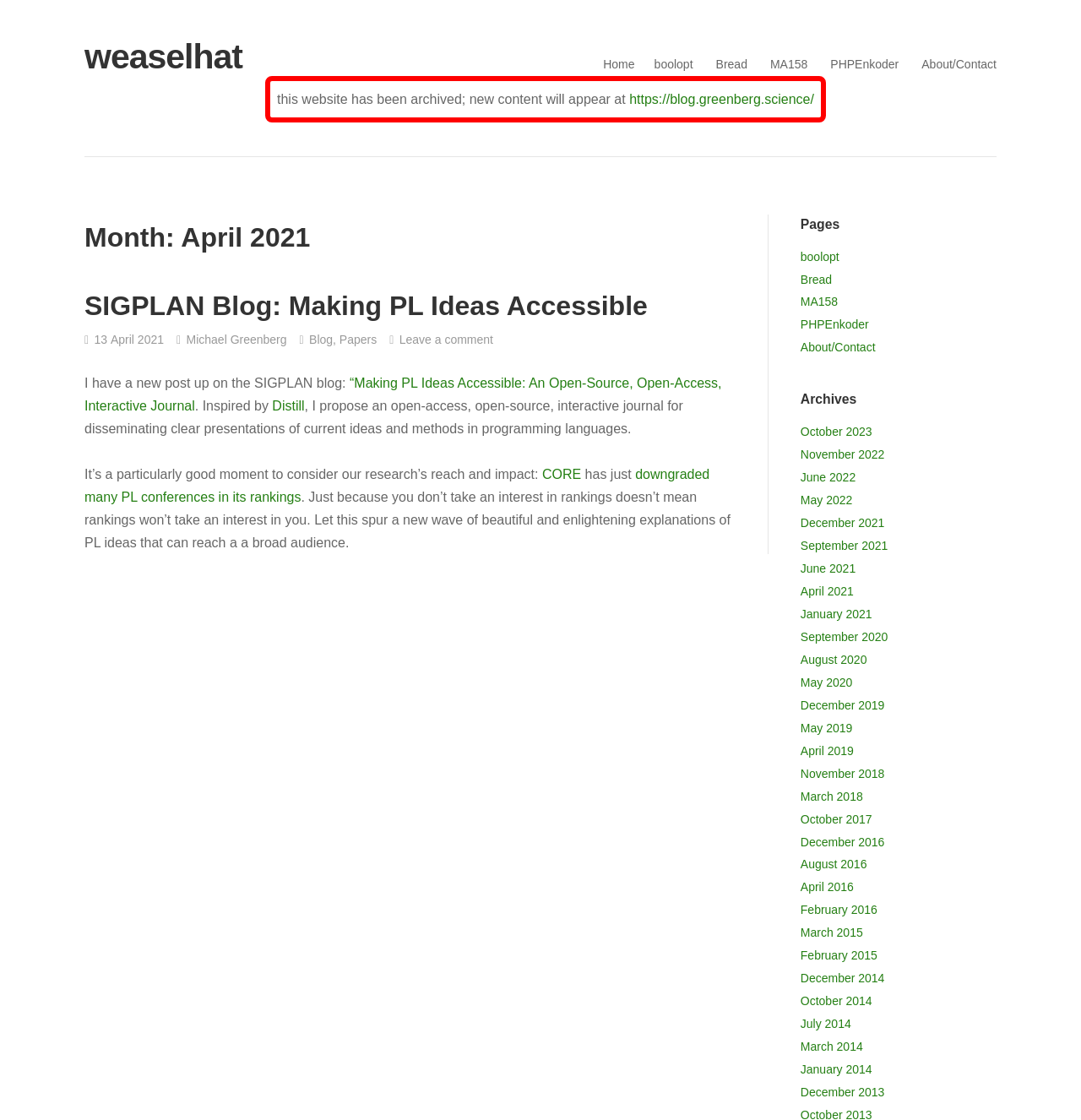Use a single word or phrase to answer the question: 
What is the title of the post on the SIGPLAN blog?

Making PL Ideas Accessible